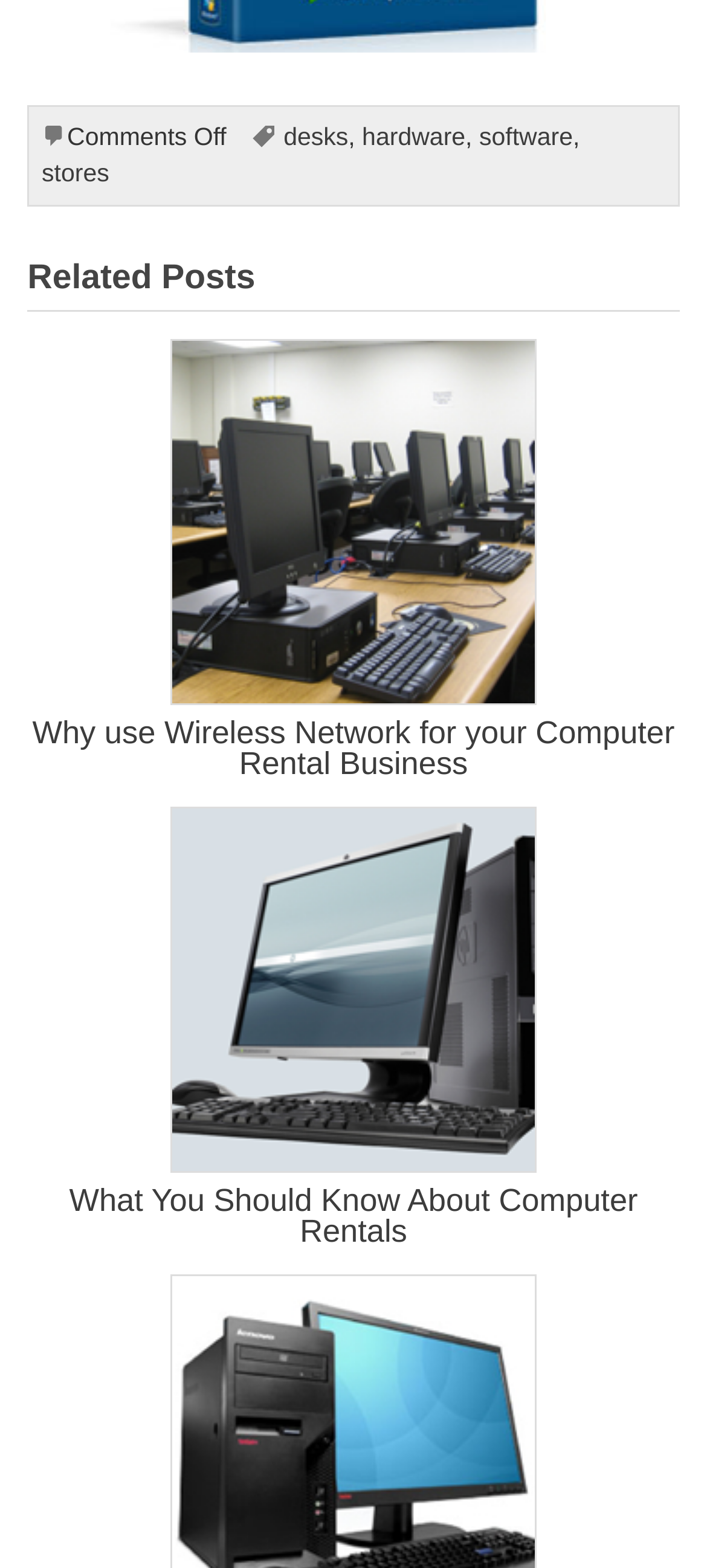What is the topic of the second related post? Examine the screenshot and reply using just one word or a brief phrase.

Computer Rentals